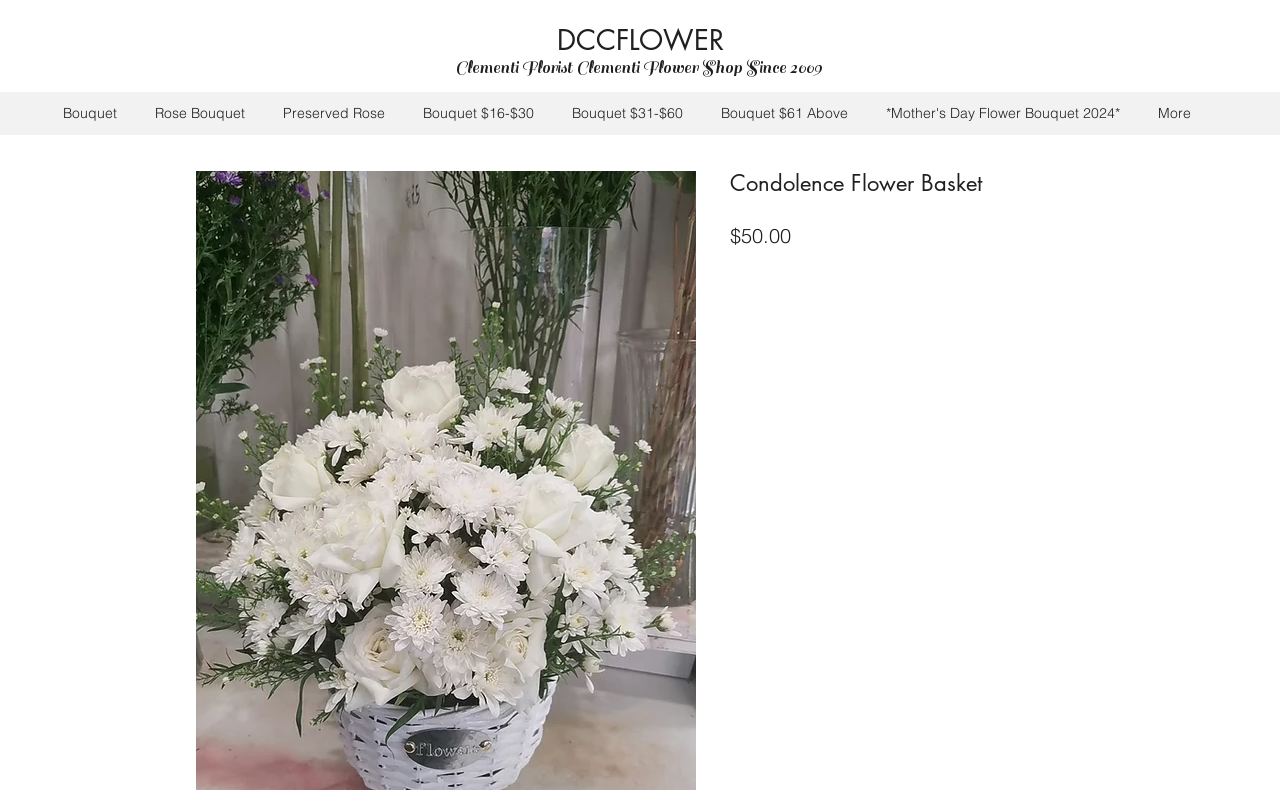Determine the bounding box coordinates for the region that must be clicked to execute the following instruction: "Click on the DCCFLOWER link".

[0.435, 0.028, 0.572, 0.073]